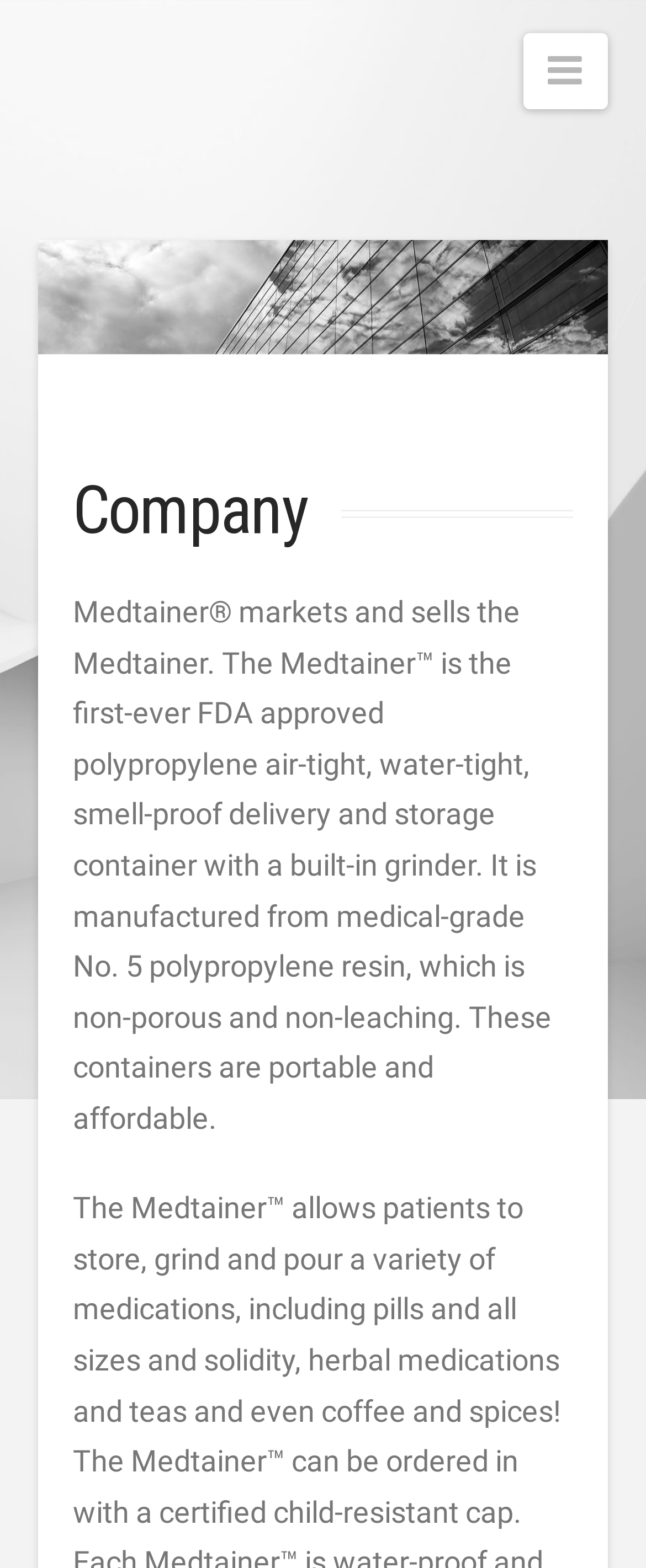Please indicate the bounding box coordinates for the clickable area to complete the following task: "explore kaliteli casino siteleri". The coordinates should be specified as four float numbers between 0 and 1, i.e., [left, top, right, bottom].

None